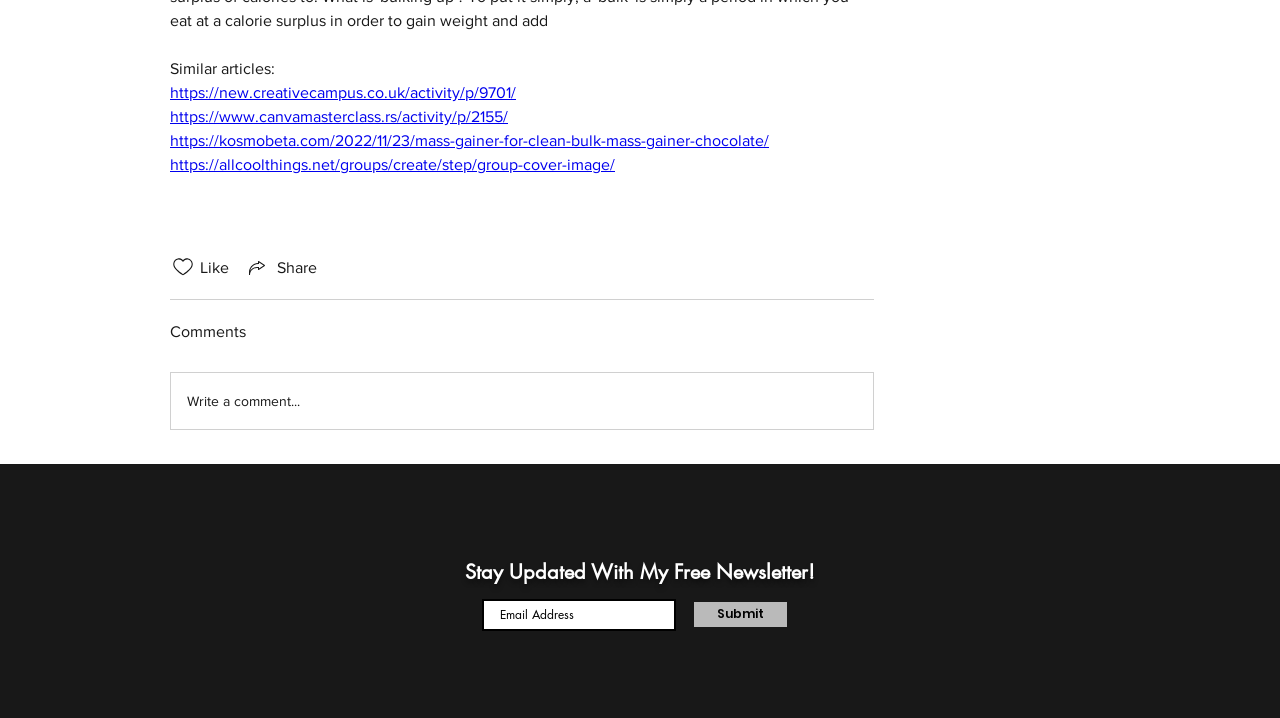What is the purpose of the button with the 'Likes icon unchecked'?
Utilize the information in the image to give a detailed answer to the question.

The button with the 'Likes icon unchecked' is likely a like button, which allows users to express their approval or appreciation for the content. The unchecked state suggests that the user has not yet liked the content.